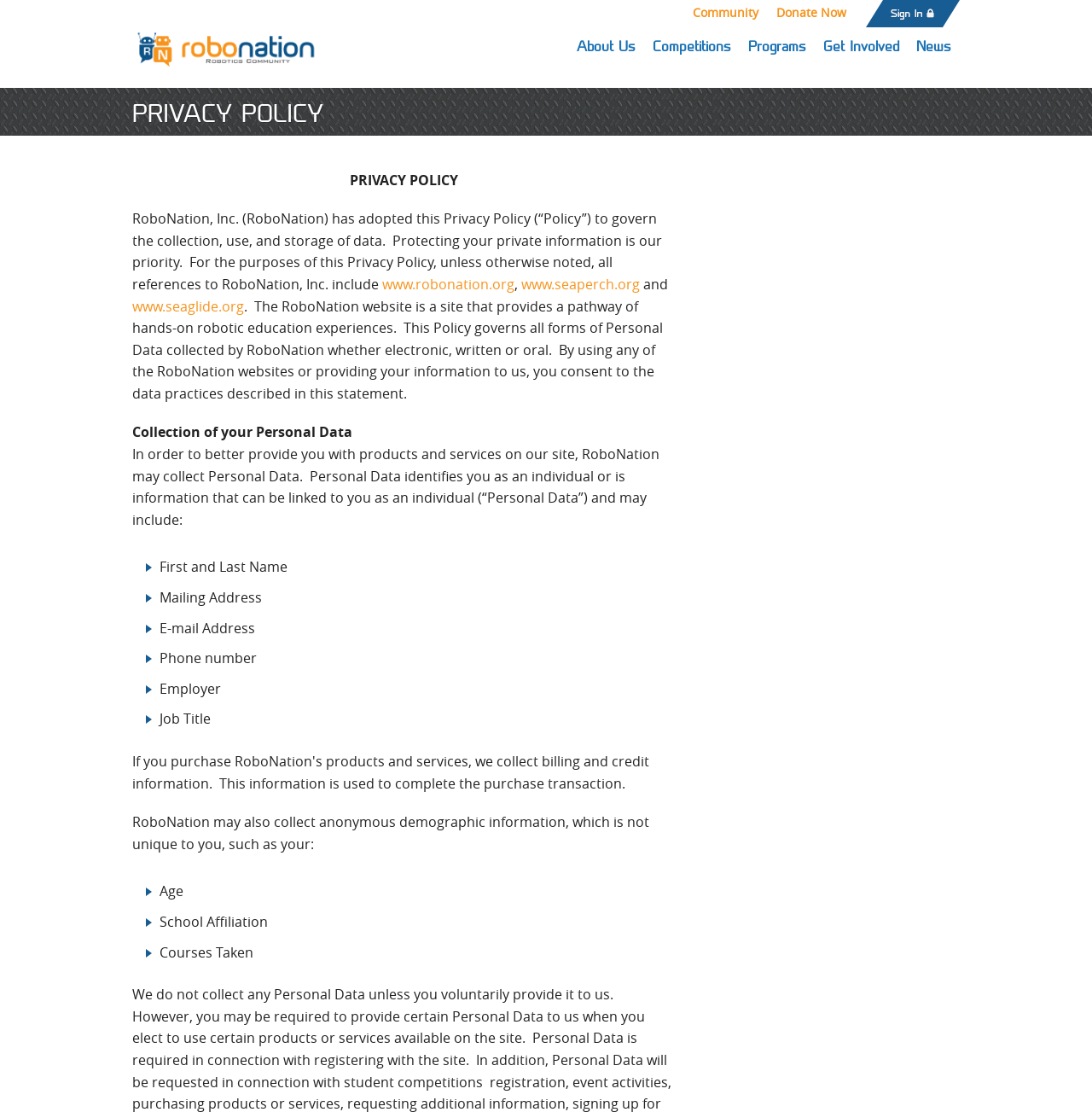Please give a short response to the question using one word or a phrase:
What is the purpose of the RoboNation website?

Hands-on robotic education experiences